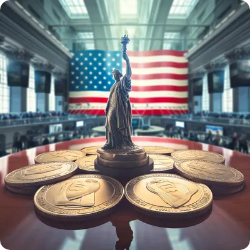Answer the question using only a single word or phrase: 
What is draped on the walls of the modern trading hub?

American flag